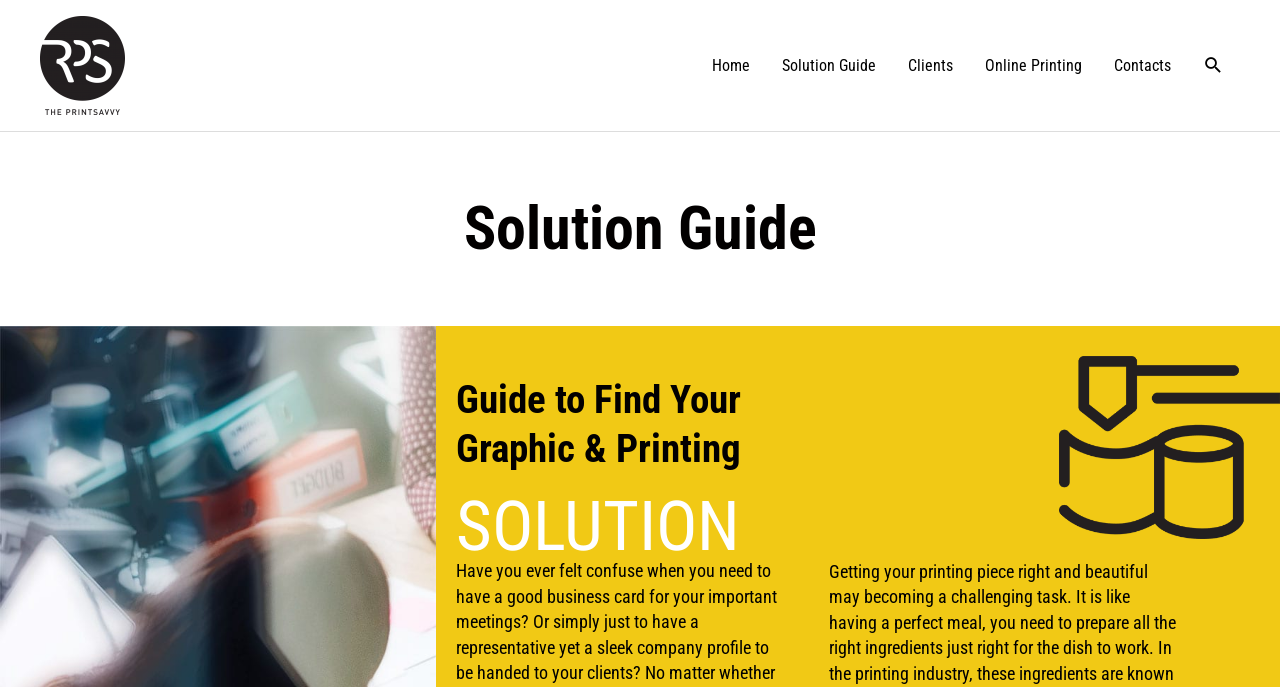How many navigation links are available?
Your answer should be a single word or phrase derived from the screenshot.

5